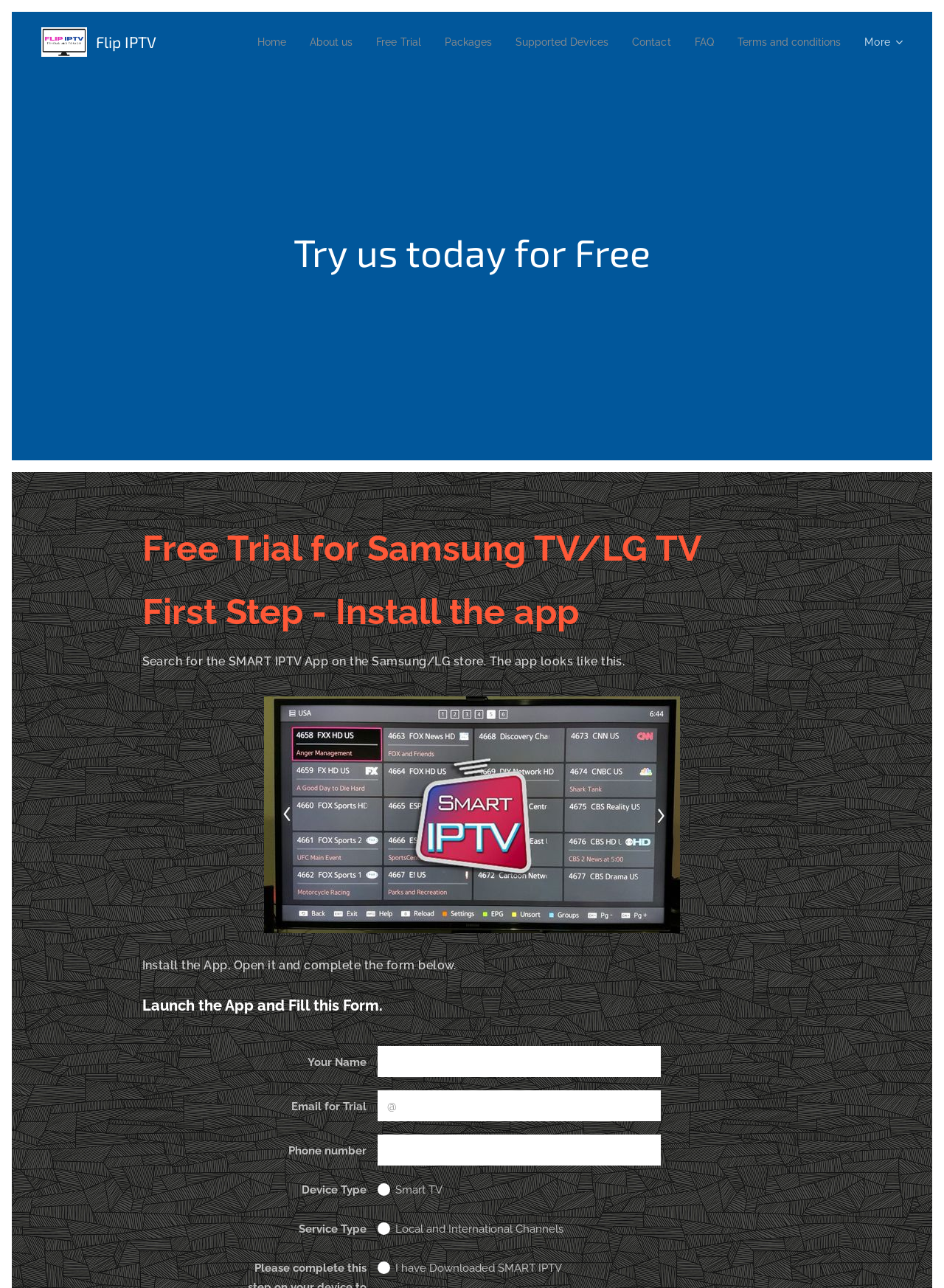What information is required to fill the form?
Answer the question with detailed information derived from the image.

The webpage requires users to fill a form to get a free trial, and the required information includes name, email, and phone number, as indicated by the textboxes and static text labels next to them.